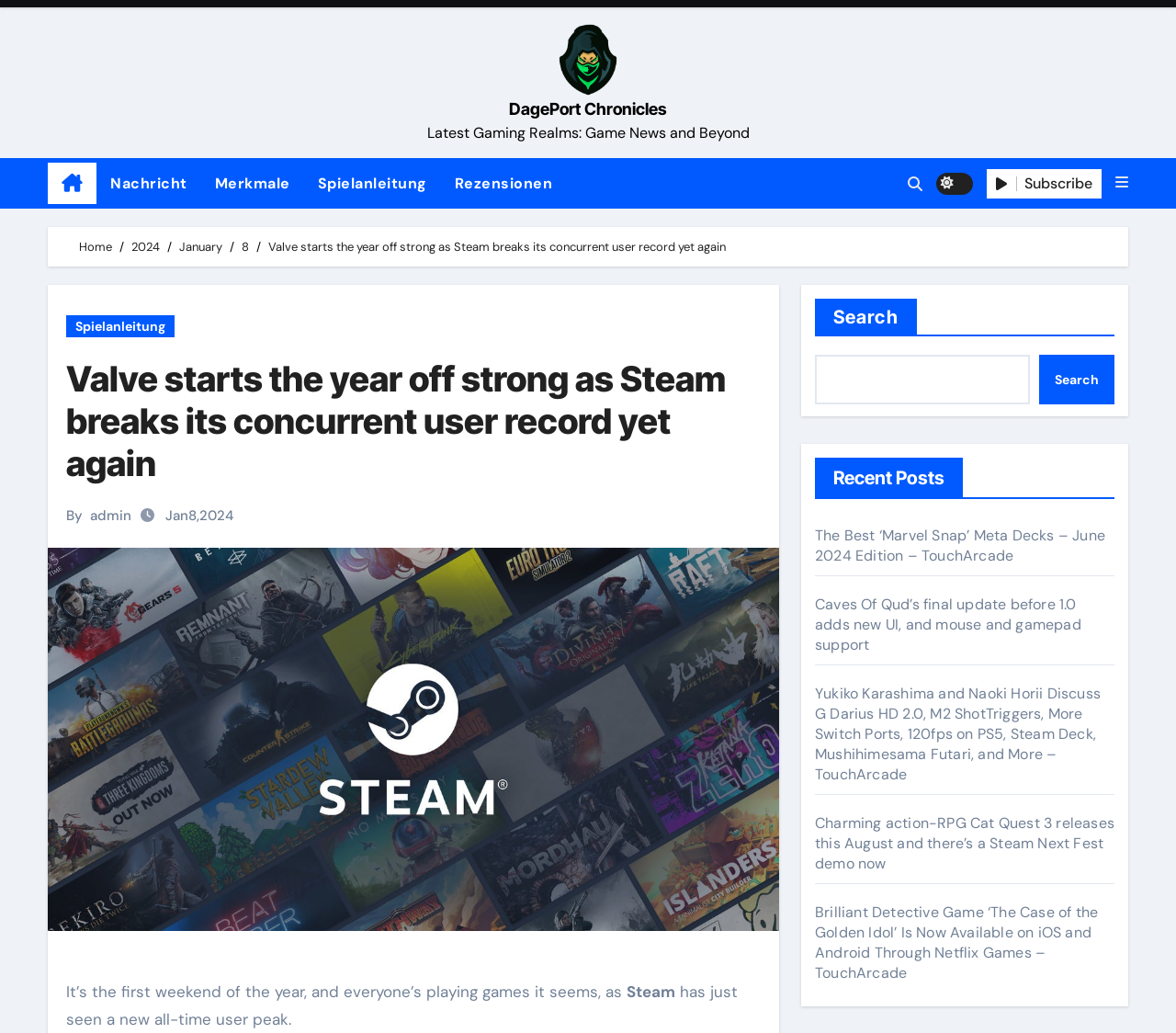Identify and extract the main heading from the webpage.

Valve starts the year off strong as Steam breaks its concurrent user record yet again